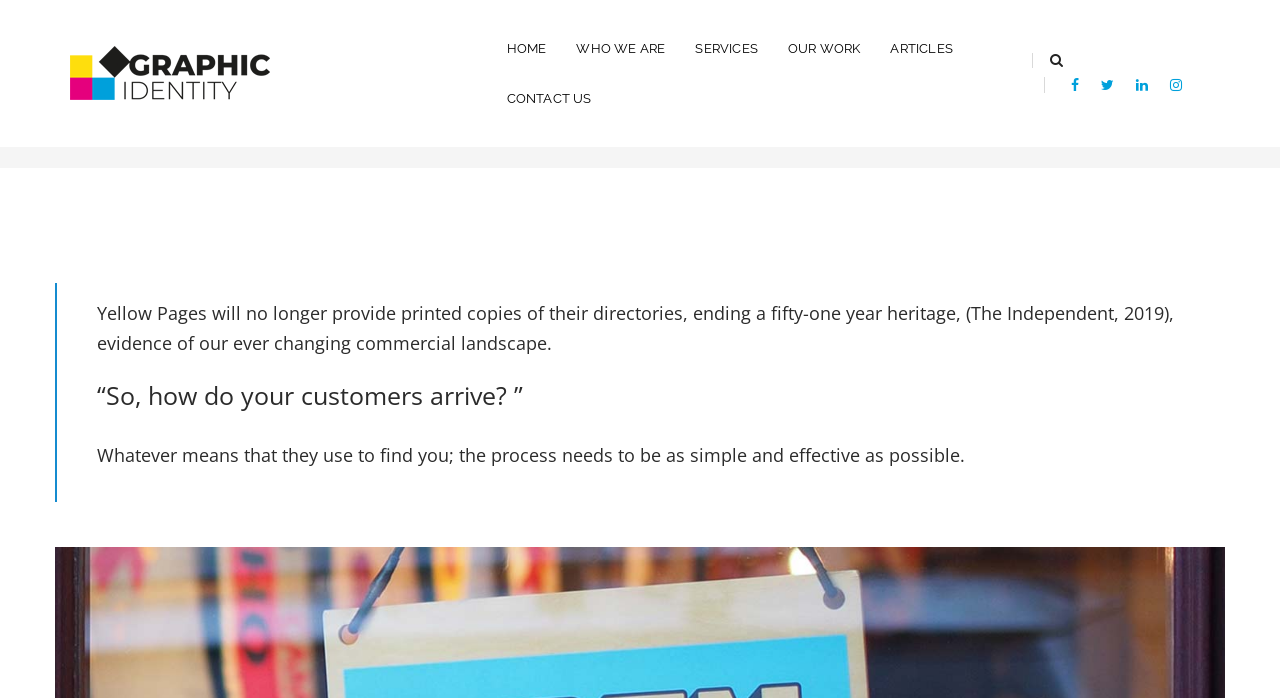Please find the bounding box for the UI element described by: "title="Graphic Identity"".

[0.055, 0.0, 0.211, 0.103]